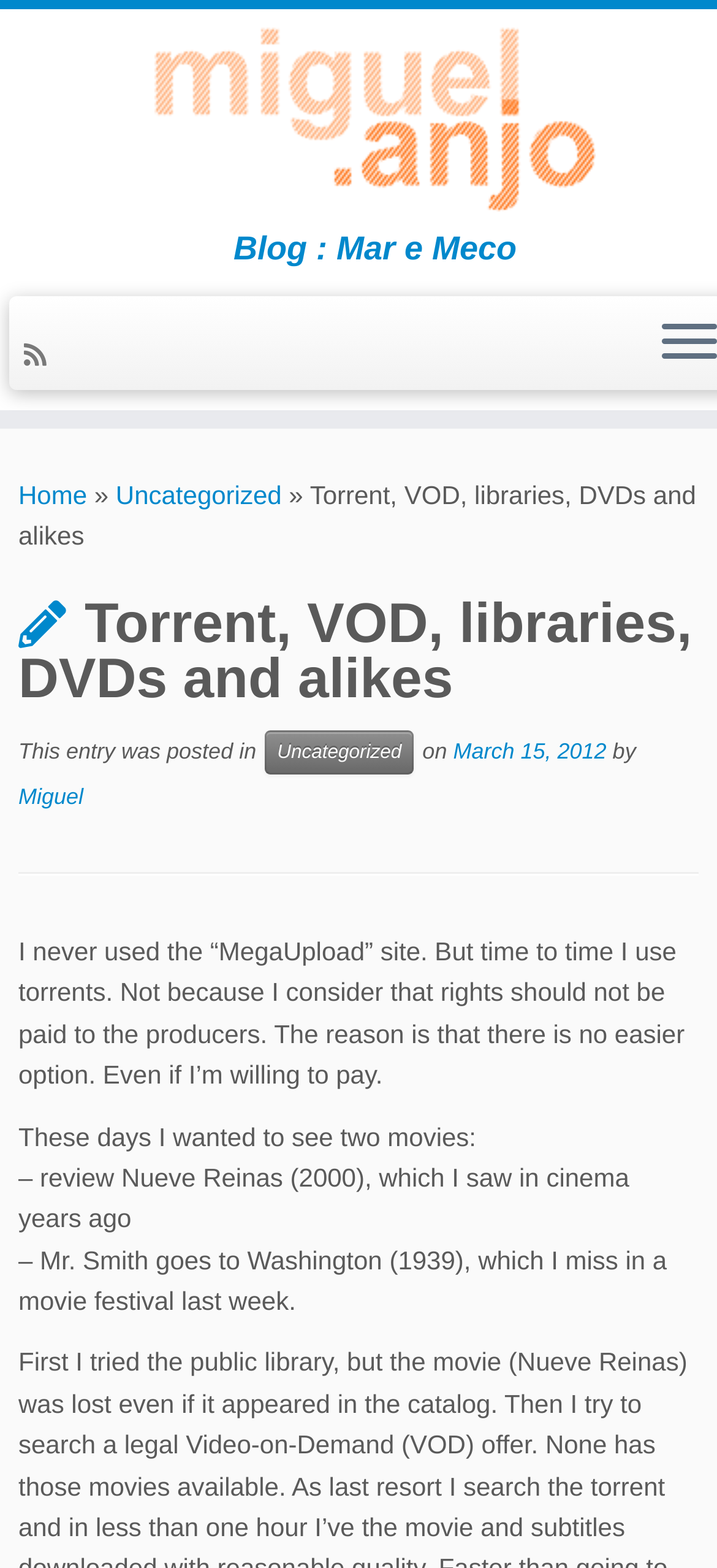What is the category of the blog post?
Based on the screenshot, provide a one-word or short-phrase response.

Uncategorized